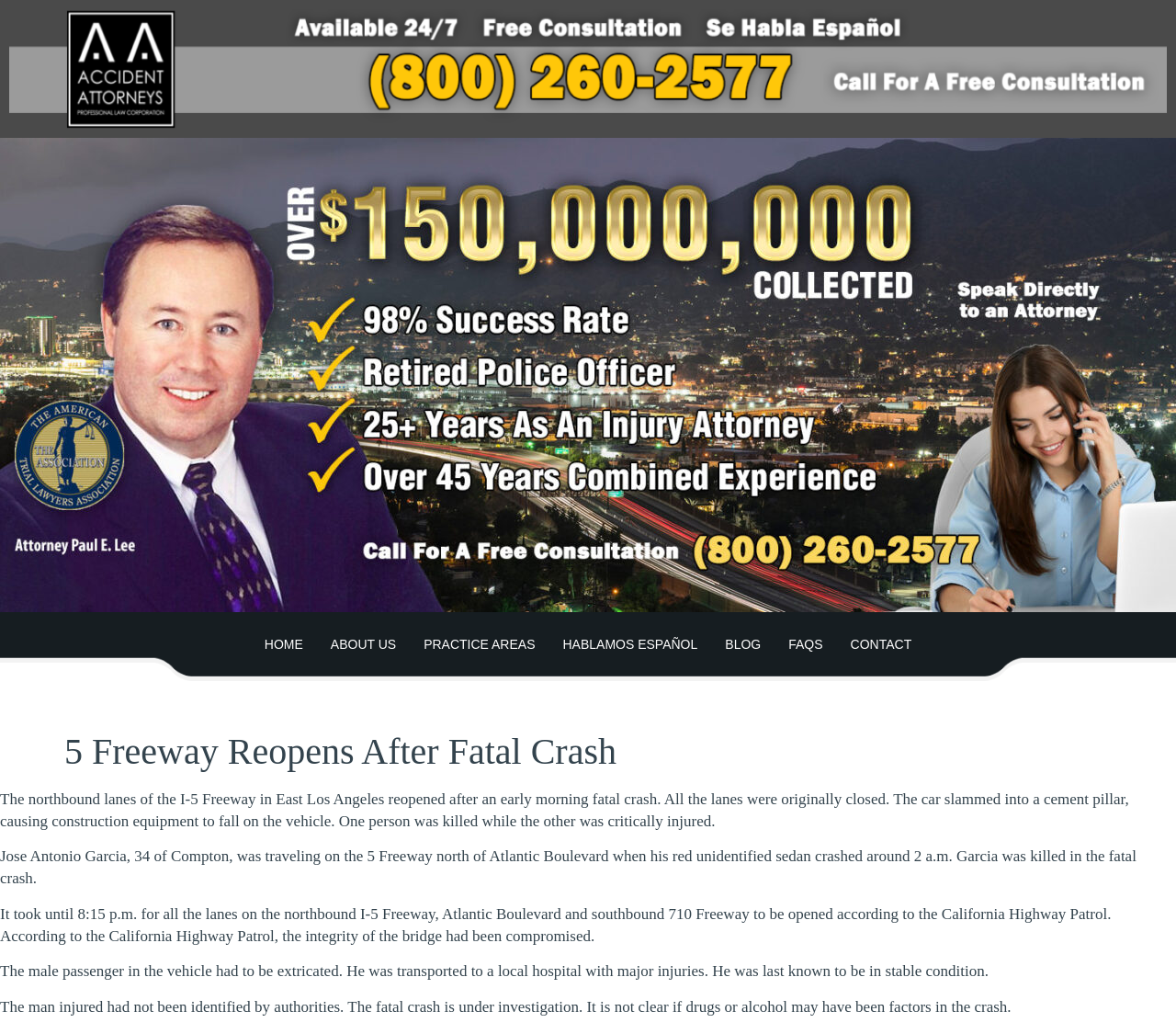Provide a thorough description of this webpage.

The webpage is about a news article discussing a fatal crash on the I-5 Freeway in East Los Angeles. At the top of the page, there is a navigation menu with 7 links: "HOME", "ABOUT US", "PRACTICE AREAS", "HABLAMOS ESPAÑOL", "BLOG", "FAQS", and "CONTACT", aligned horizontally and centered.

Below the navigation menu, there is a large heading that reads "5 Freeway Reopens After Fatal Crash". Underneath the heading, there are 5 paragraphs of text that provide details about the crash. The first paragraph explains that the northbound lanes of the I-5 Freeway were reopened after an early morning fatal crash, and that all lanes were originally closed. The second paragraph identifies the victim, Jose Antonio Garcia, 34, of Compton, who was killed in the crash. The third paragraph provides information about the crash, including the time it took to reopen the lanes and the compromised integrity of the bridge. The fourth paragraph describes the injuries of the male passenger, who was extricated and transported to a local hospital. The fifth paragraph mentions that the injured man had not been identified and that the crash is under investigation, with the possibility of drugs or alcohol being factors.

Overall, the webpage is focused on providing news about a specific accident, with a clear and concise layout that makes it easy to read and understand.